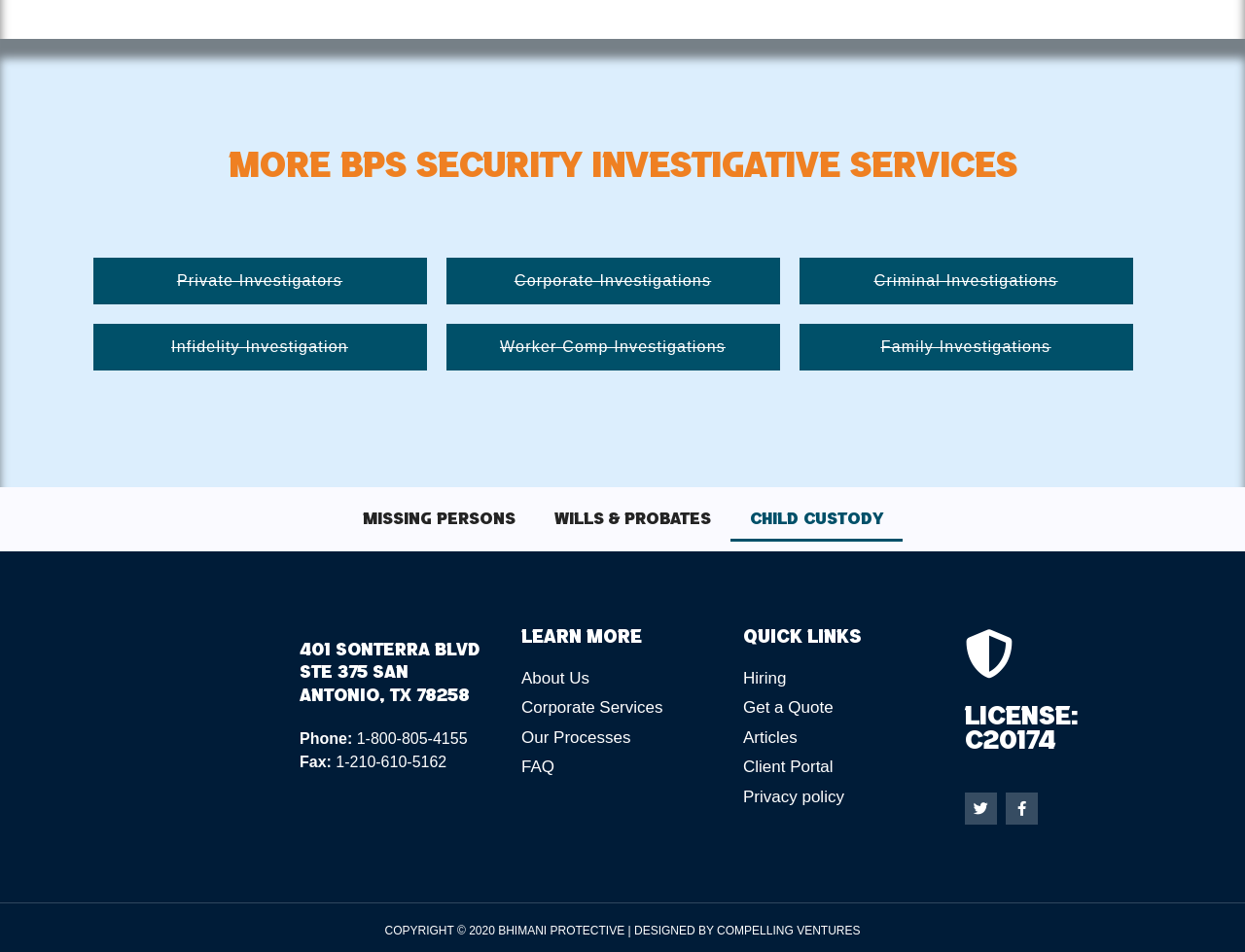Pinpoint the bounding box coordinates of the element that must be clicked to accomplish the following instruction: "Read the news about Spark Education Hosts 2023 Global Spark Math Awards". The coordinates should be in the format of four float numbers between 0 and 1, i.e., [left, top, right, bottom].

None